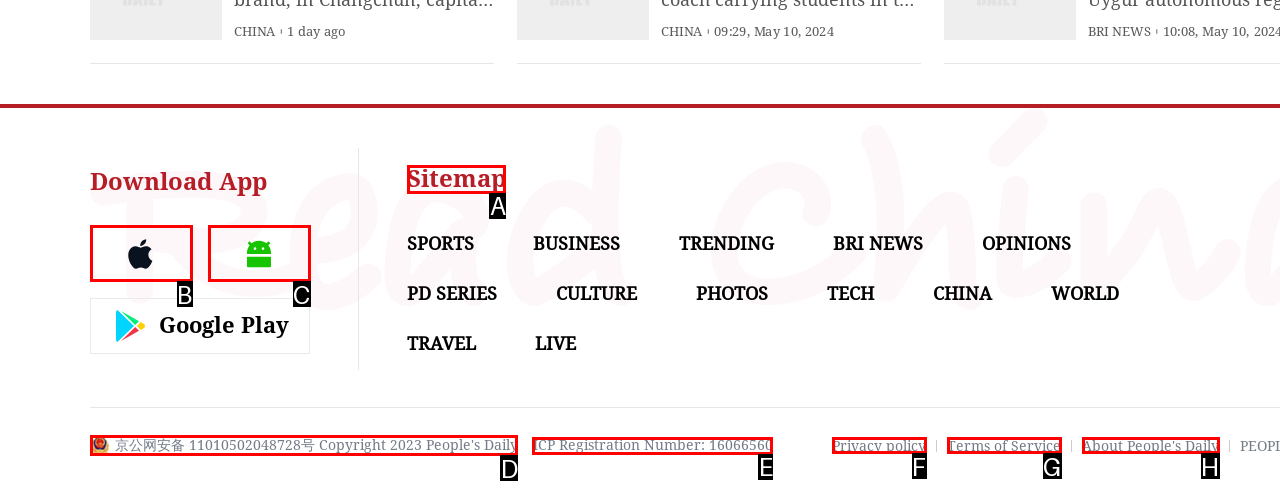Identify the correct UI element to click on to achieve the following task: View the sitemap Respond with the corresponding letter from the given choices.

A